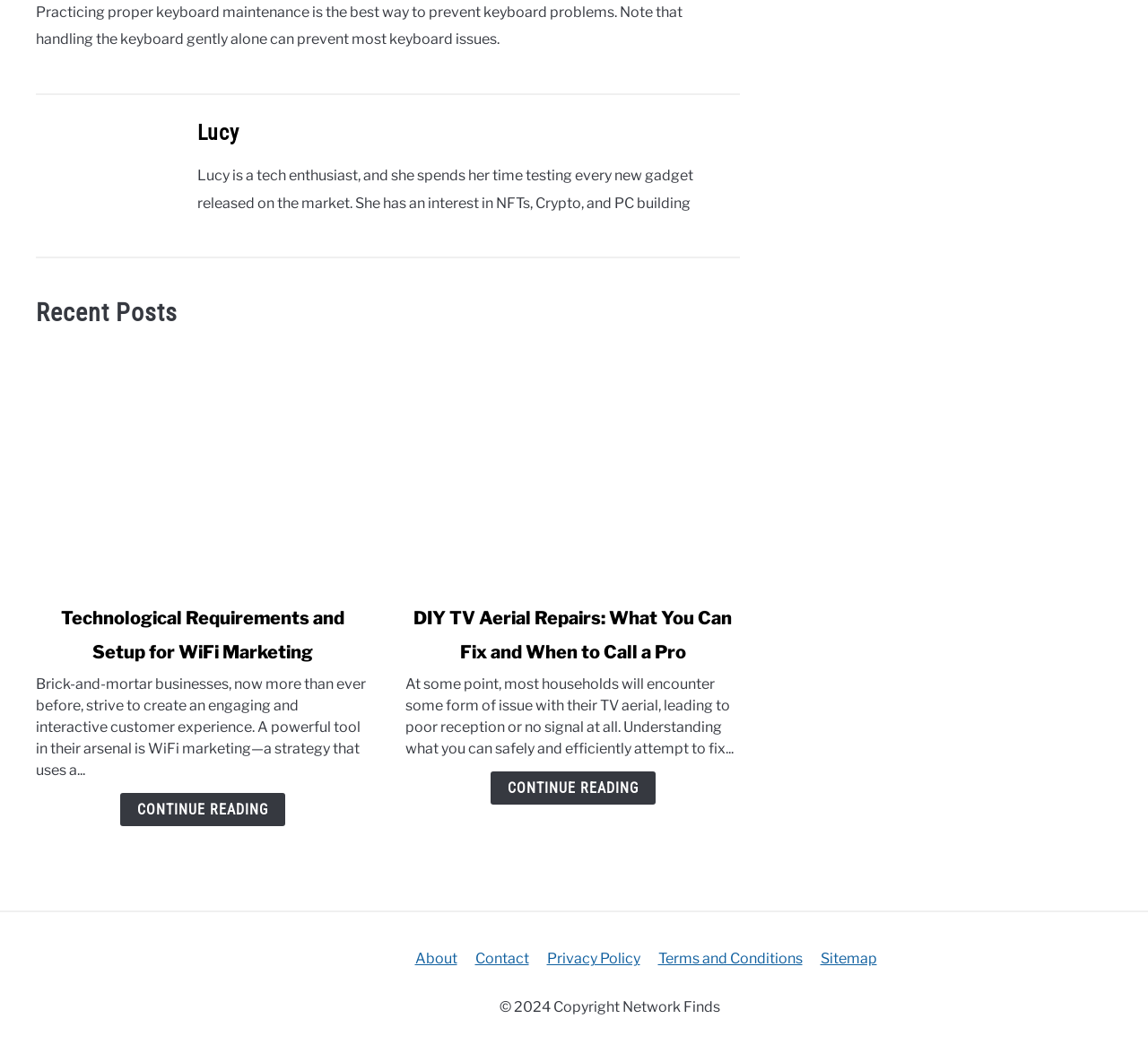Locate the bounding box coordinates of the segment that needs to be clicked to meet this instruction: "Read about Lucy".

[0.172, 0.115, 0.209, 0.139]